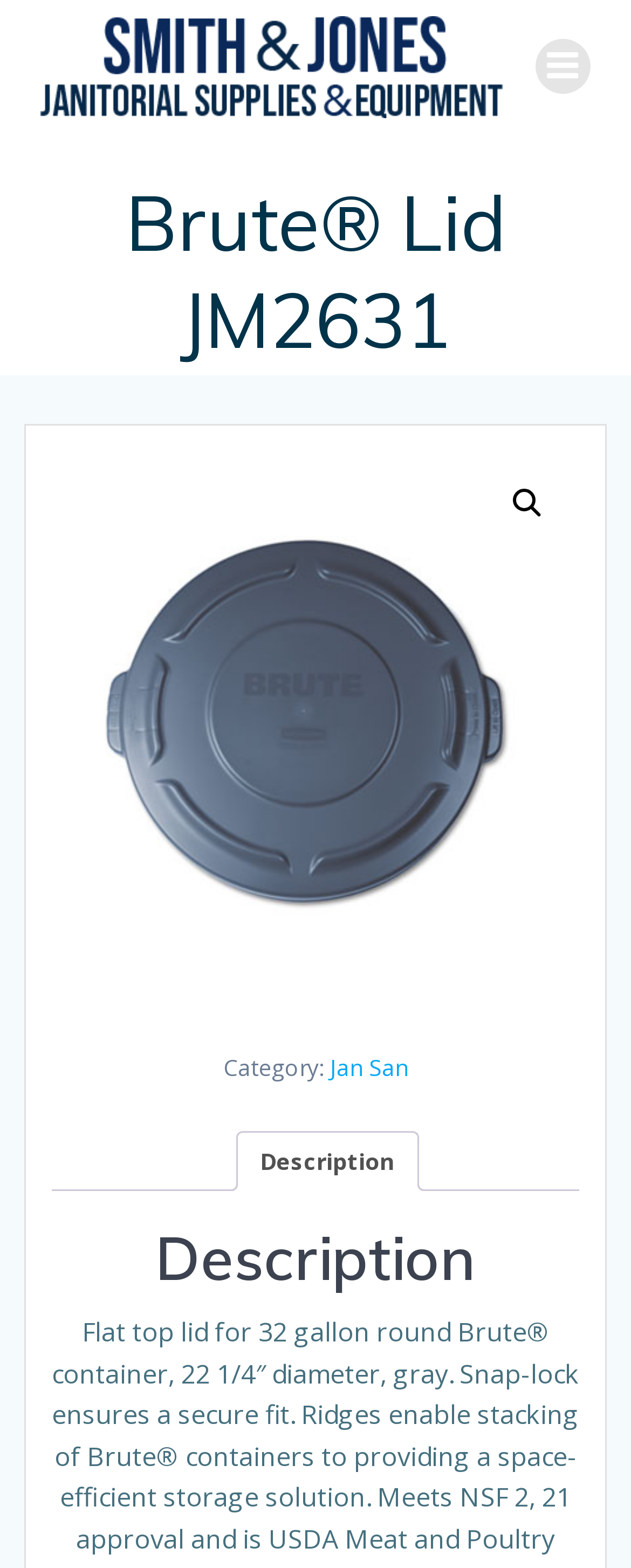What is the search icon?
Using the details shown in the screenshot, provide a comprehensive answer to the question.

I found the search icon by looking at the link element with the text ''. It's a magnifying glass icon, commonly used for search functionality.